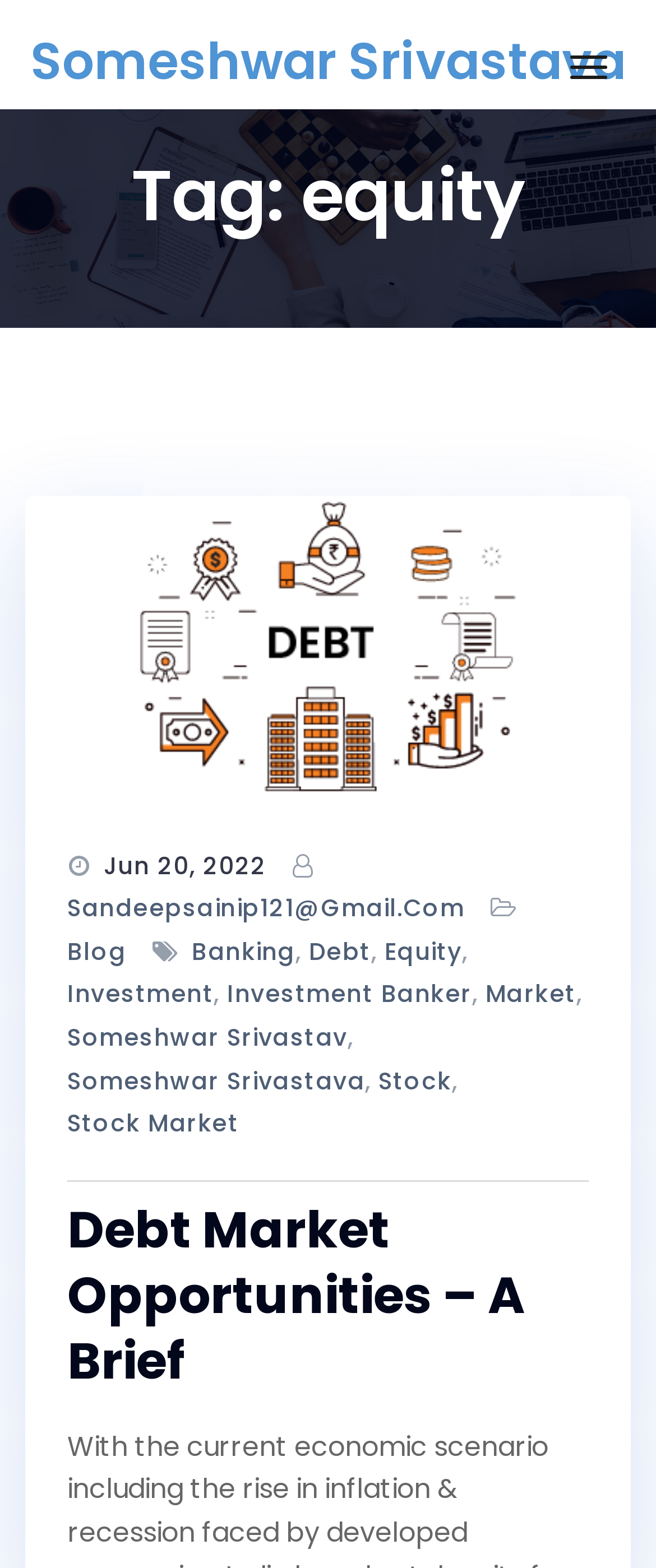Can you determine the bounding box coordinates of the area that needs to be clicked to fulfill the following instruction: "view the article about Debt Market Opportunities"?

[0.103, 0.762, 0.8, 0.891]